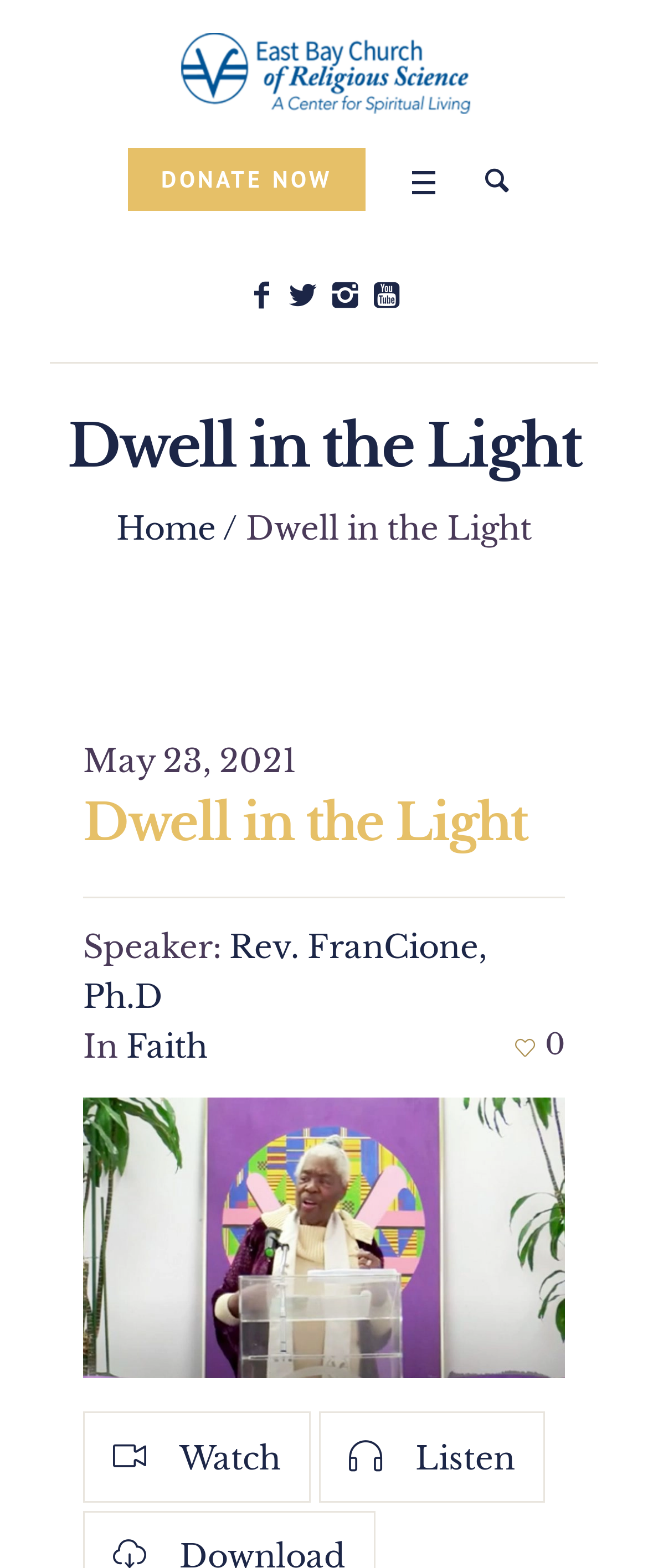Identify the bounding box coordinates of the region I need to click to complete this instruction: "Listen to the audio".

[0.492, 0.9, 0.841, 0.958]